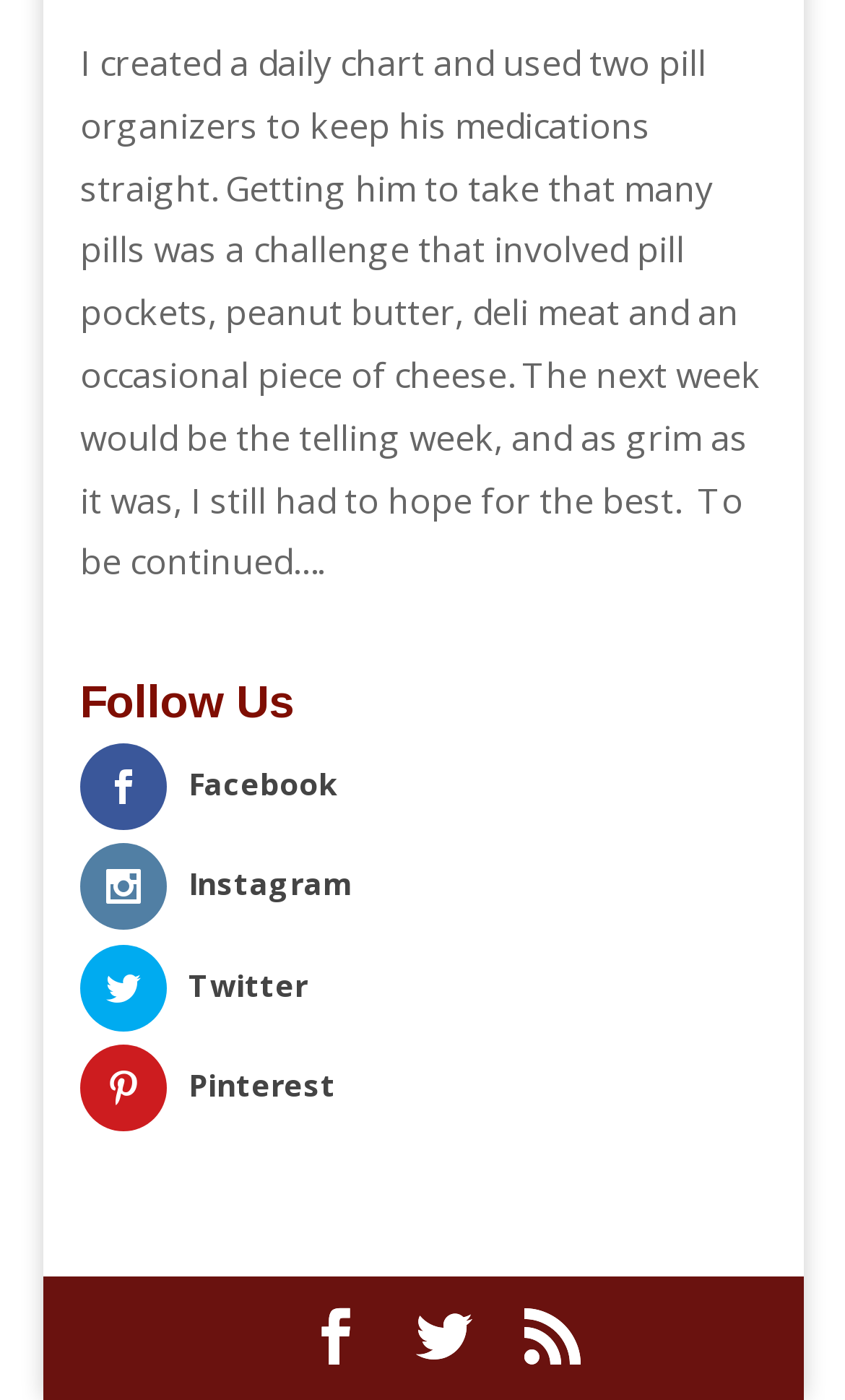Respond to the question with just a single word or phrase: 
How many social media links are there?

4